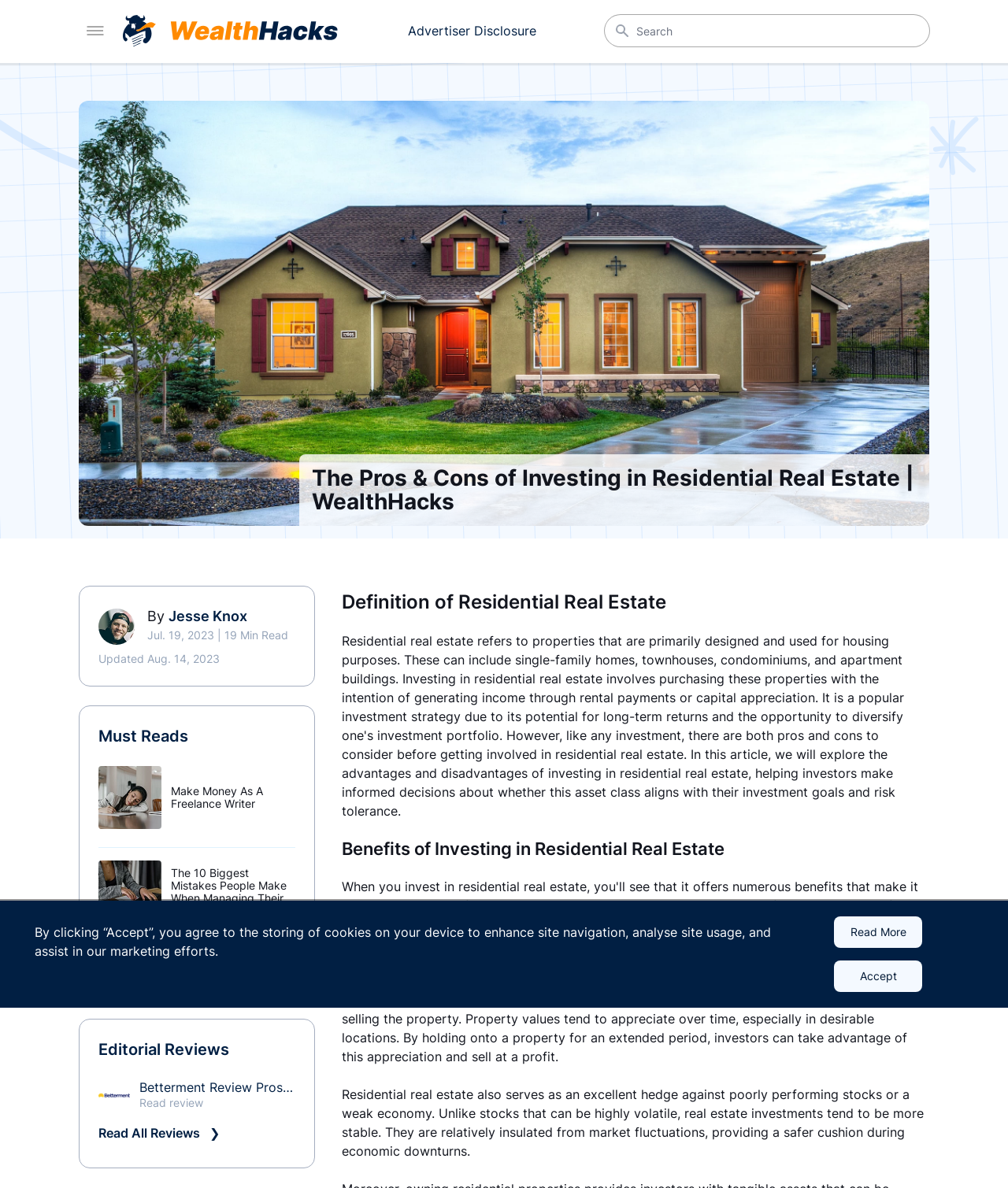Given the webpage screenshot, identify the bounding box of the UI element that matches this description: "Read All Reviews ❯".

[0.098, 0.947, 0.218, 0.96]